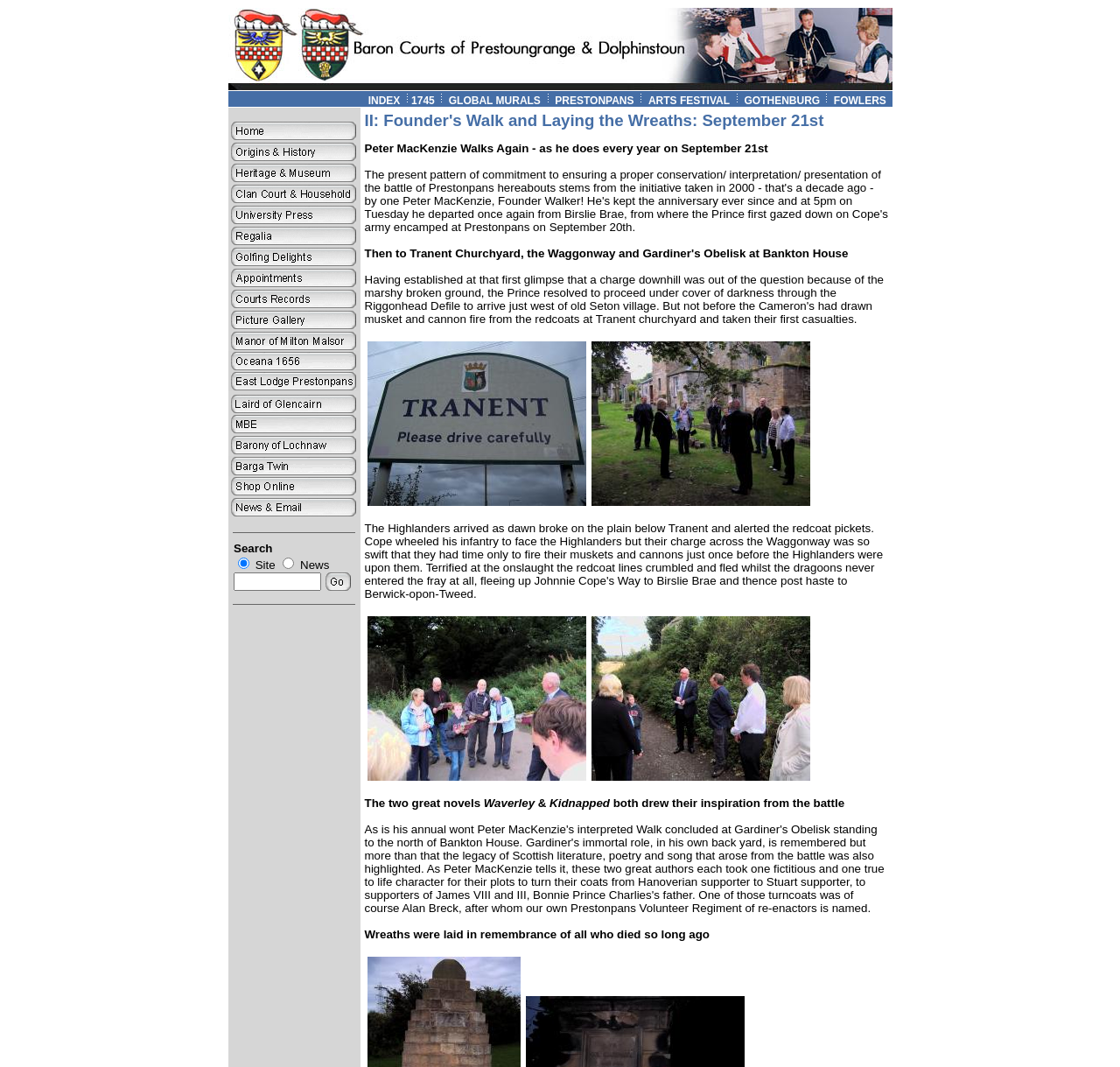Extract the primary headline from the webpage and present its text.

II: Founder's Walk and Laying the Wreaths: September 21st